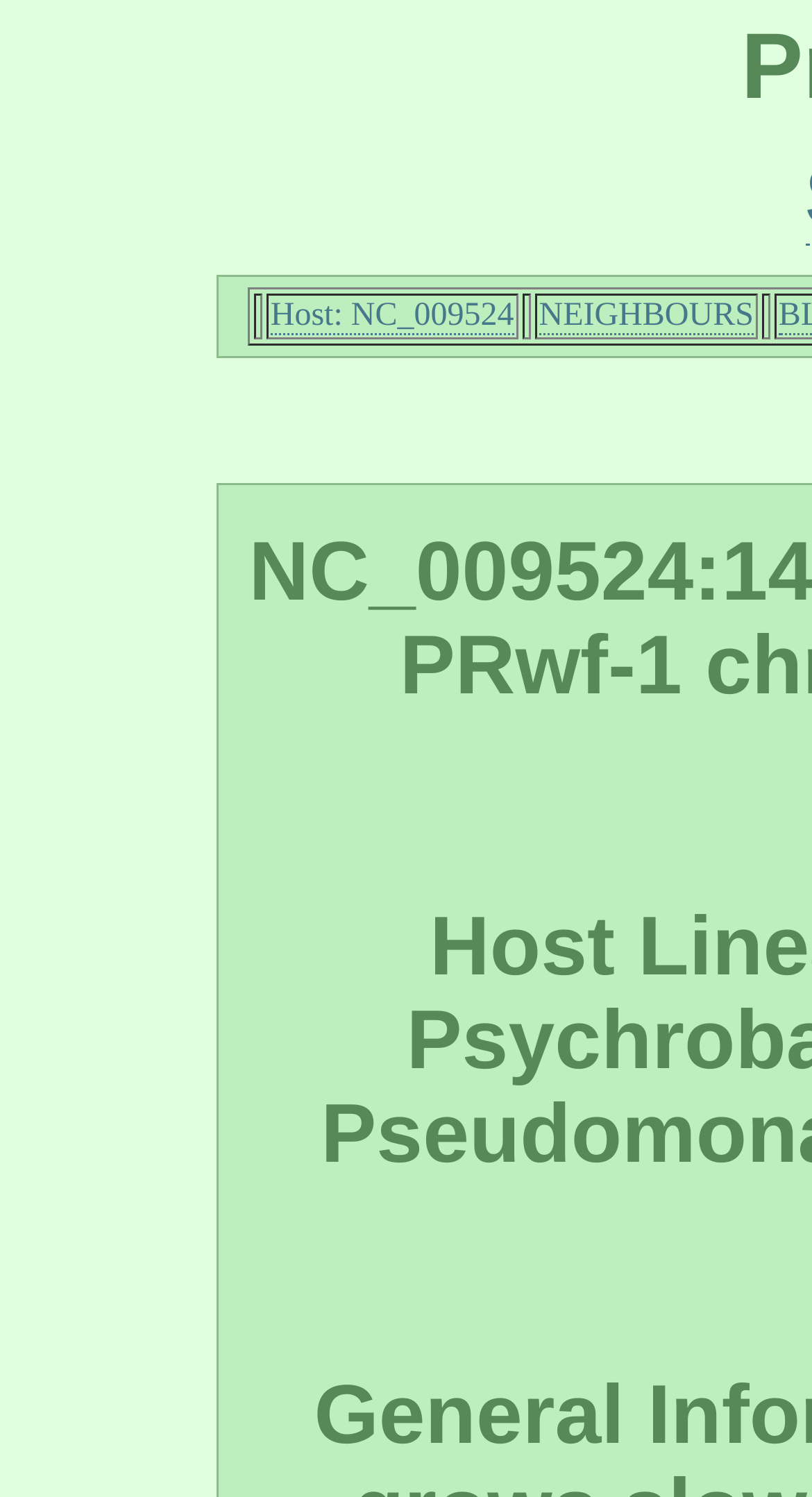Given the element description, predict the bounding box coordinates in the format (top-left x, top-left y, bottom-right x, bottom-right y), using floating point numbers between 0 and 1: Host: NC_009524

[0.333, 0.199, 0.633, 0.224]